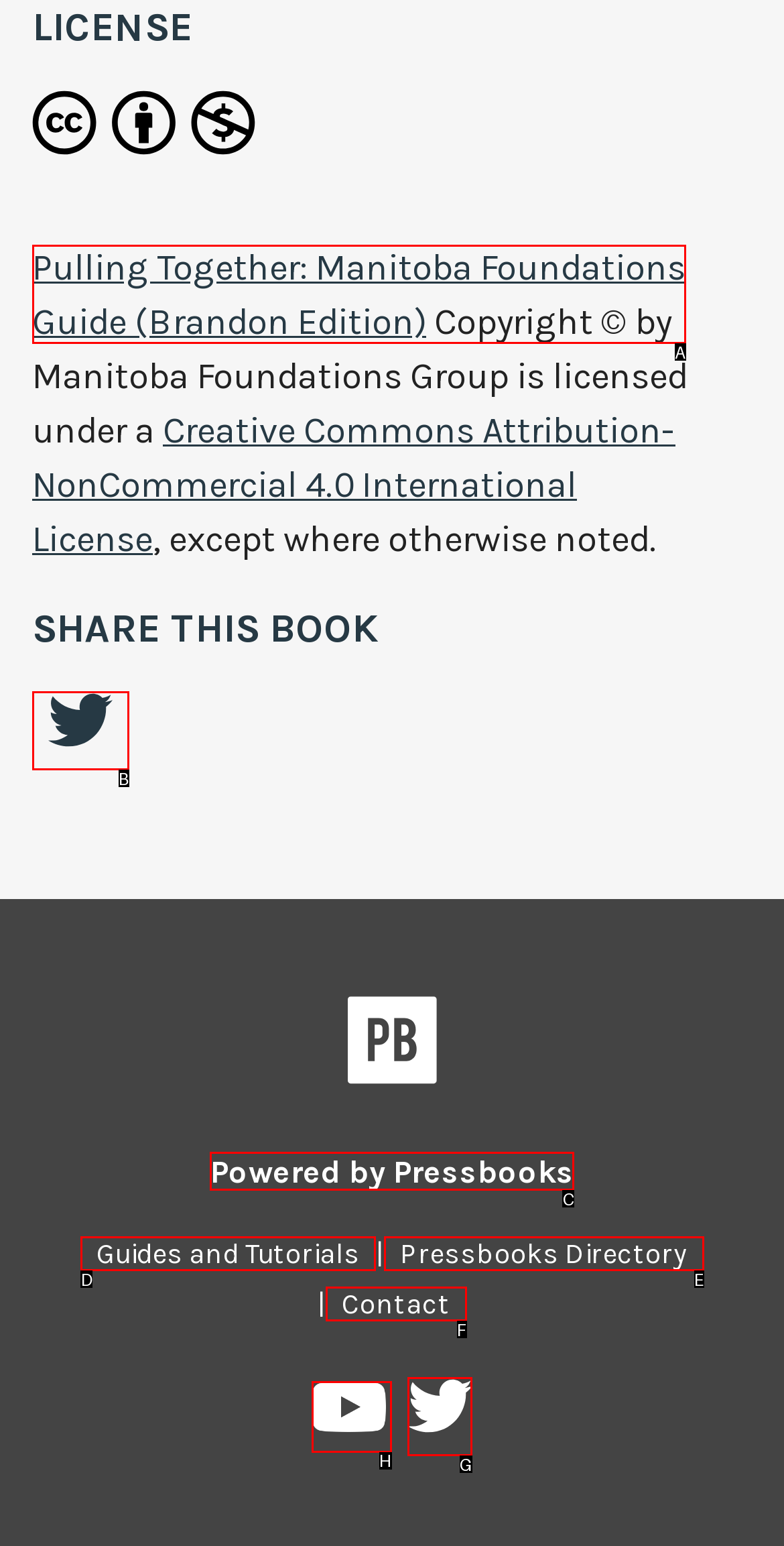Identify the letter of the UI element needed to carry out the task: View the Guides and Tutorials
Reply with the letter of the chosen option.

D